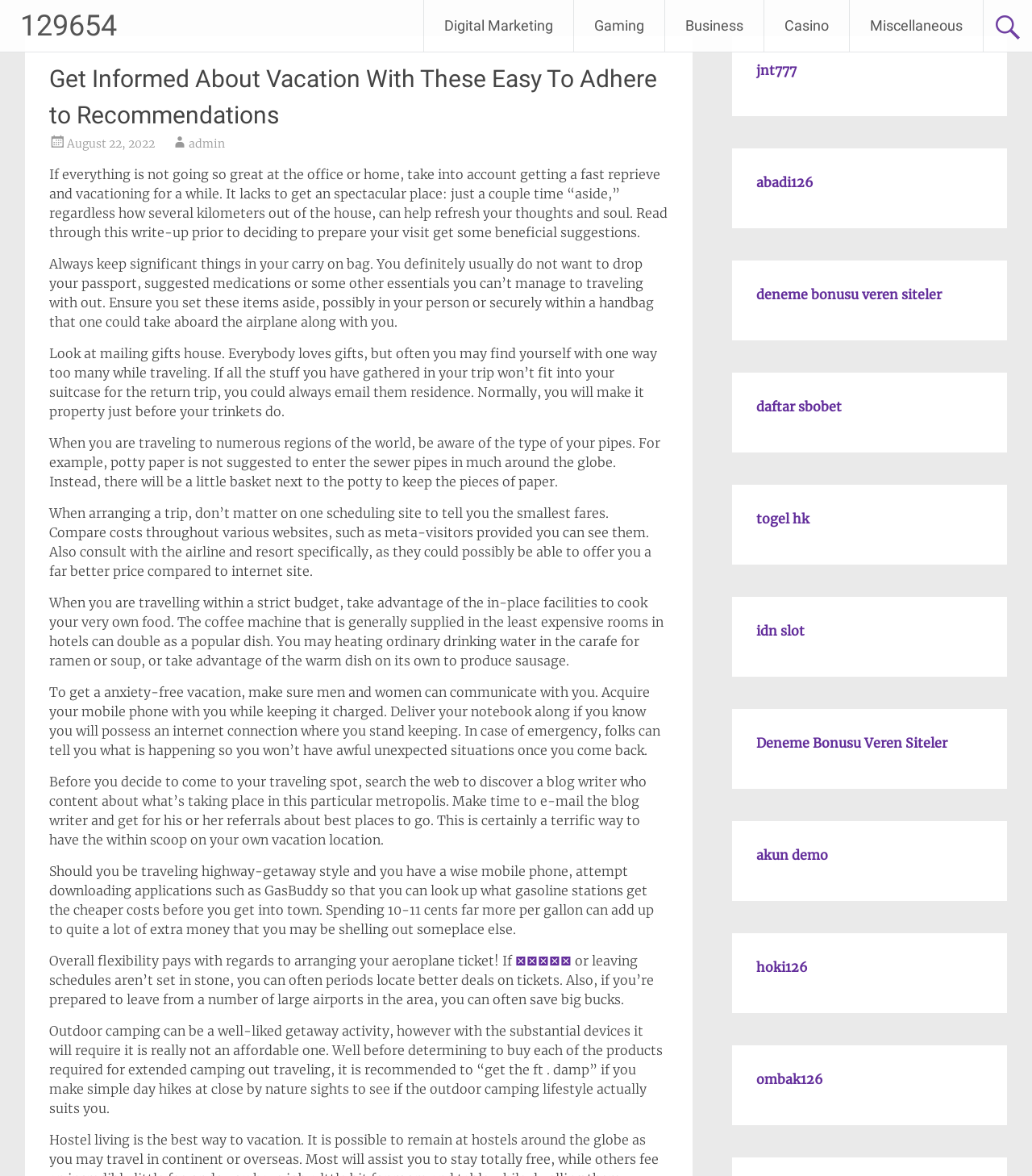What is the purpose of the link '나트랑여행'?
Use the screenshot to answer the question with a single word or phrase.

To provide more information about travel